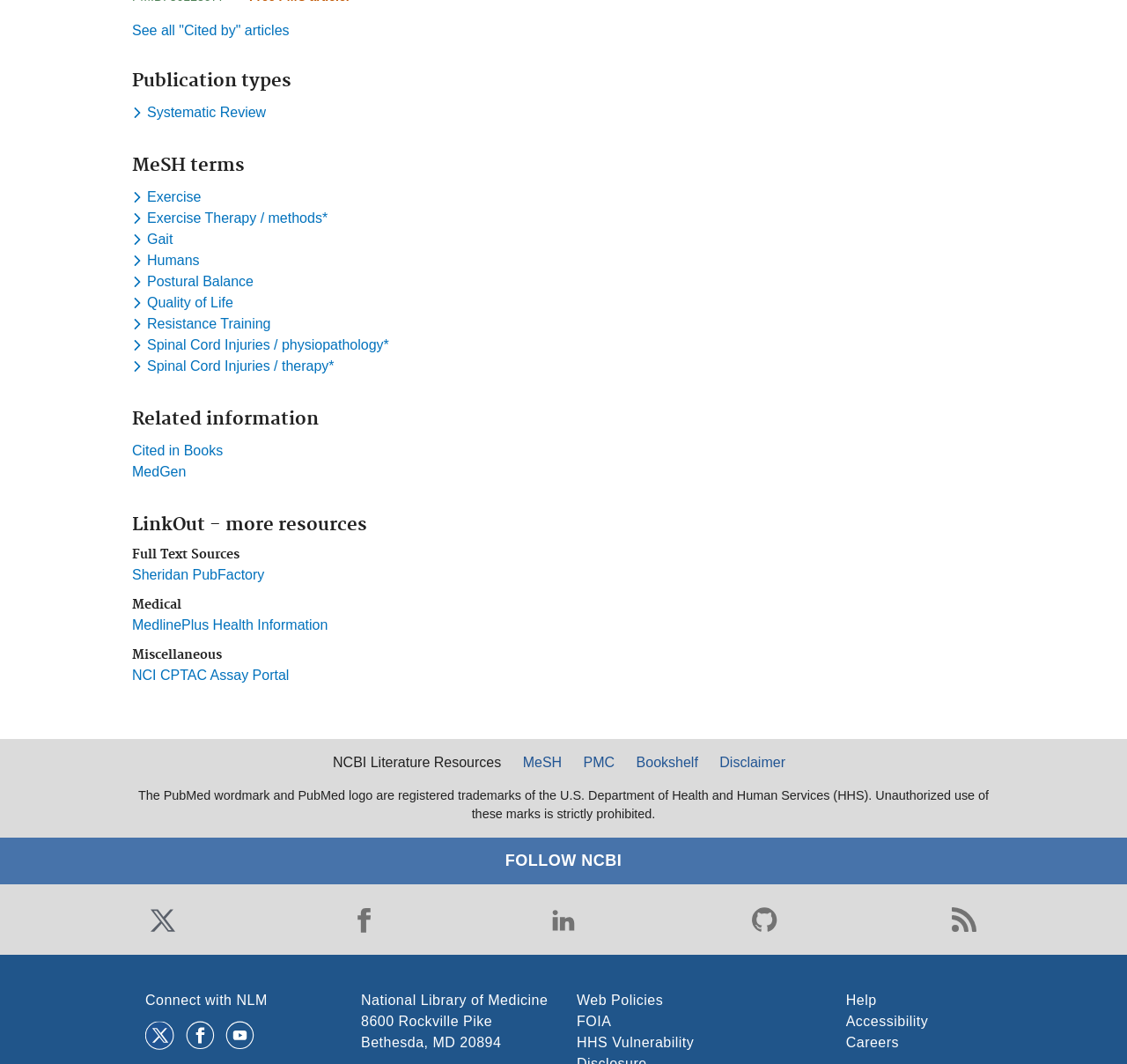What is the 'MeSH terms' section used for?
Please provide a comprehensive answer based on the details in the screenshot.

The 'MeSH terms' section is used to categorize medical topics or keywords into a hierarchical structure, allowing users to browse and explore related medical concepts or research areas.